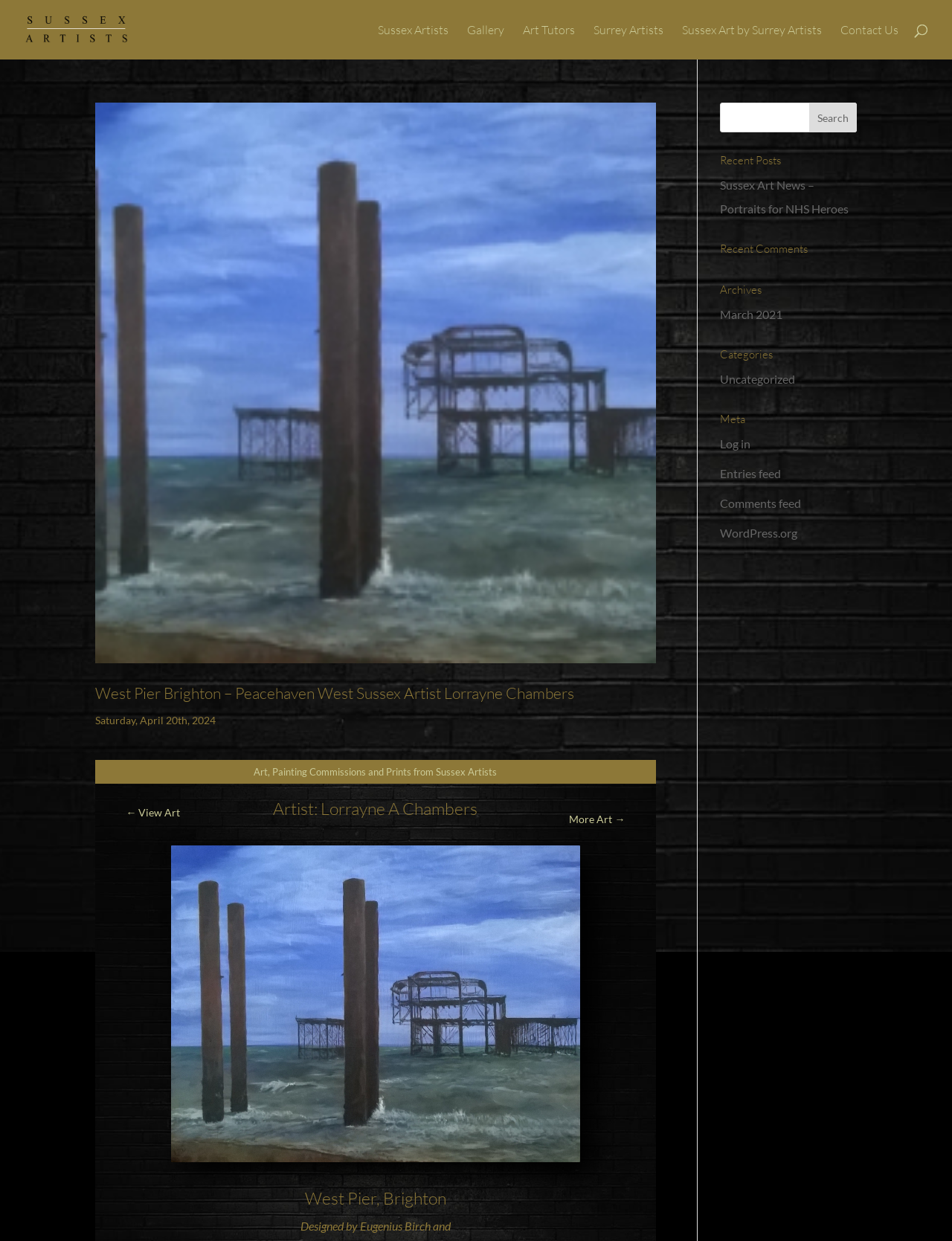What is the name of the artist featured in the main image?
Based on the image, provide a one-word or brief-phrase response.

Lorrayne A Chambers